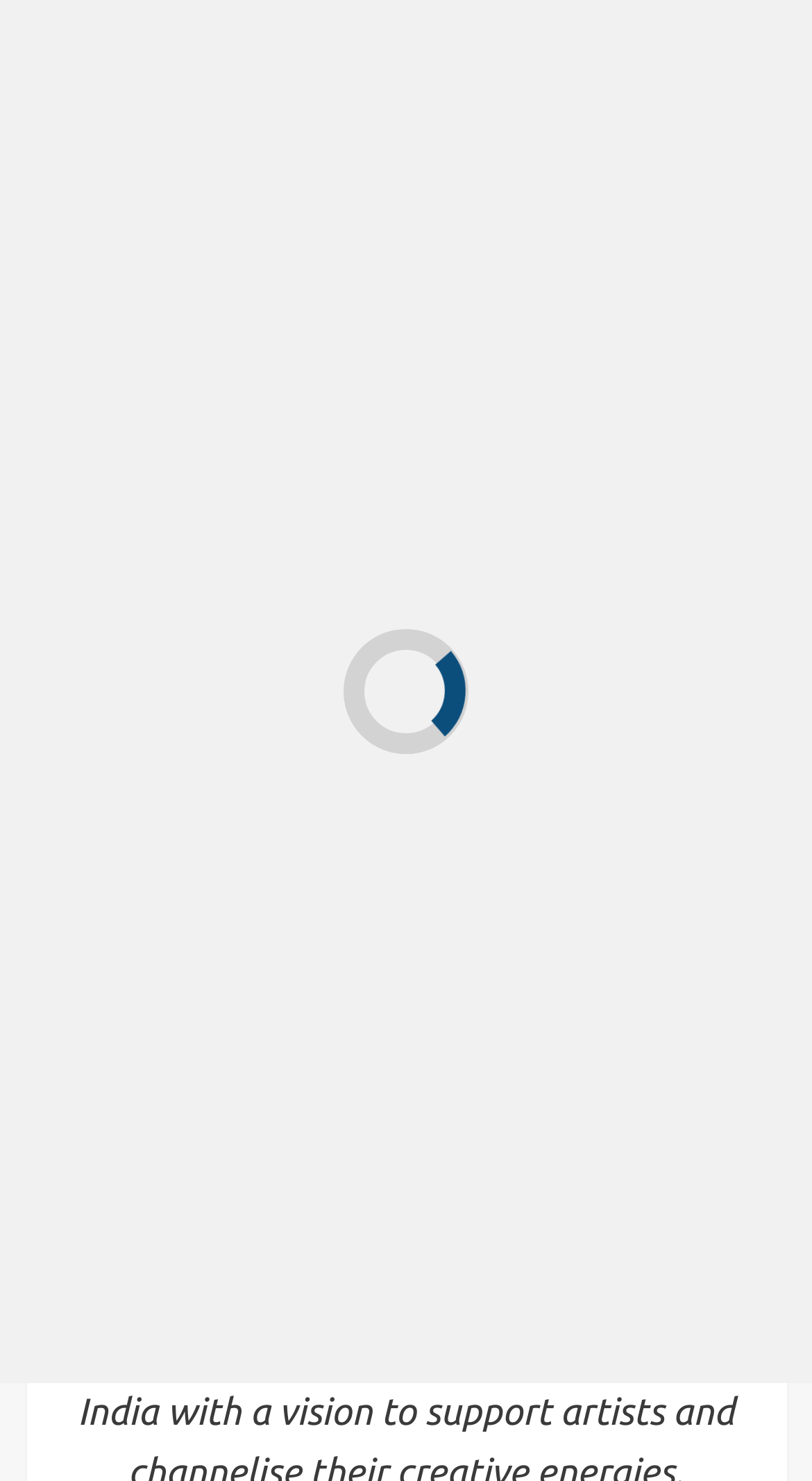How many links are in the breadcrumb?
Provide a detailed and extensive answer to the question.

I found the breadcrumb by looking at the top of the webpage, where it says 'Breadcrumbs'. Then, I counted the number of links inside the breadcrumb, which are 'HOME', '2021', 'JULY', '15', and 'RAMAGYA THEATRE LAB THROWS OPEN OPPORTUNITIES FOR YOUTH BY NURTURING THEIR CREATIVE TALENT'. There are 5 links in total.